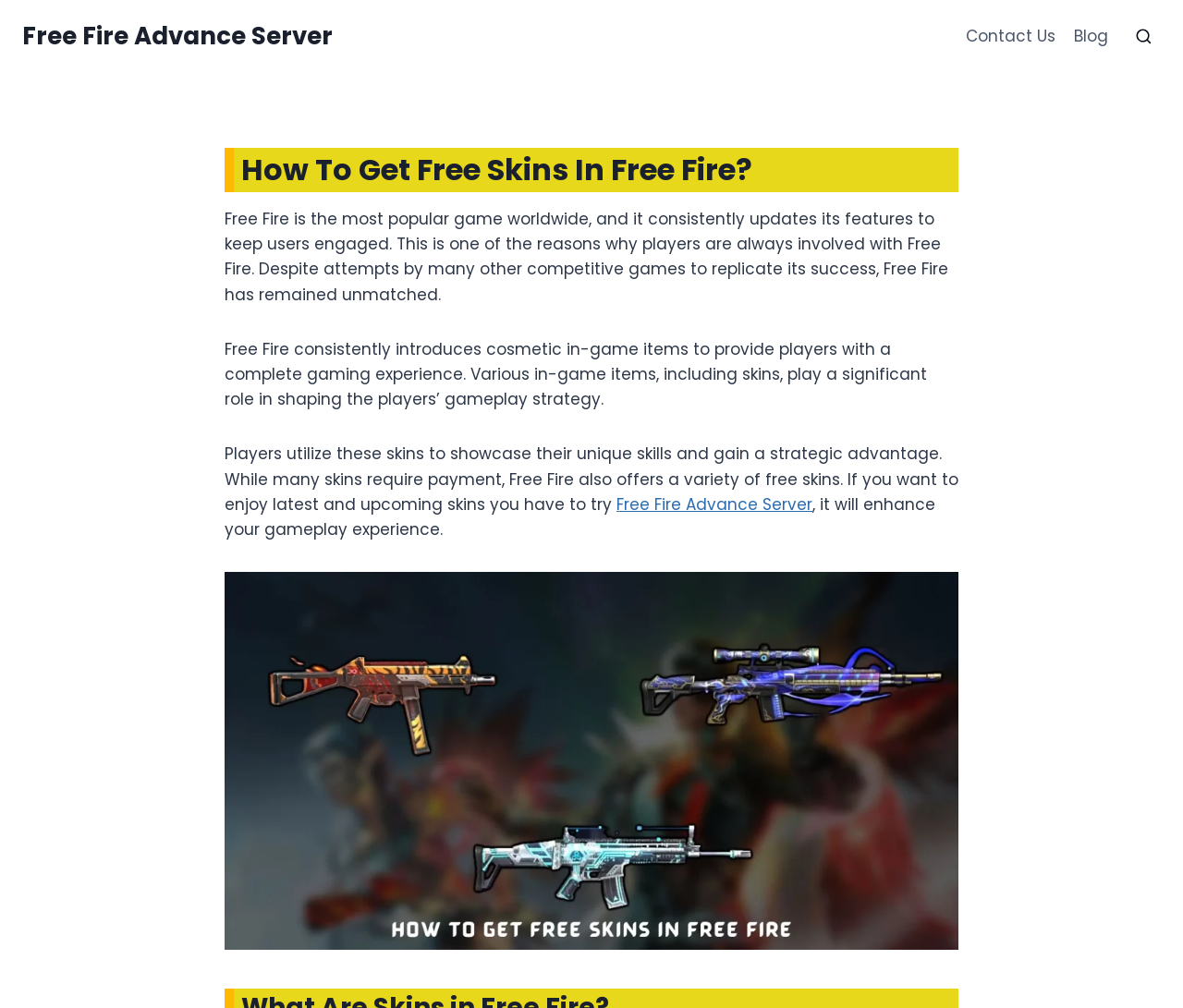Identify and extract the heading text of the webpage.

How To Get Free Skins In Free Fire?